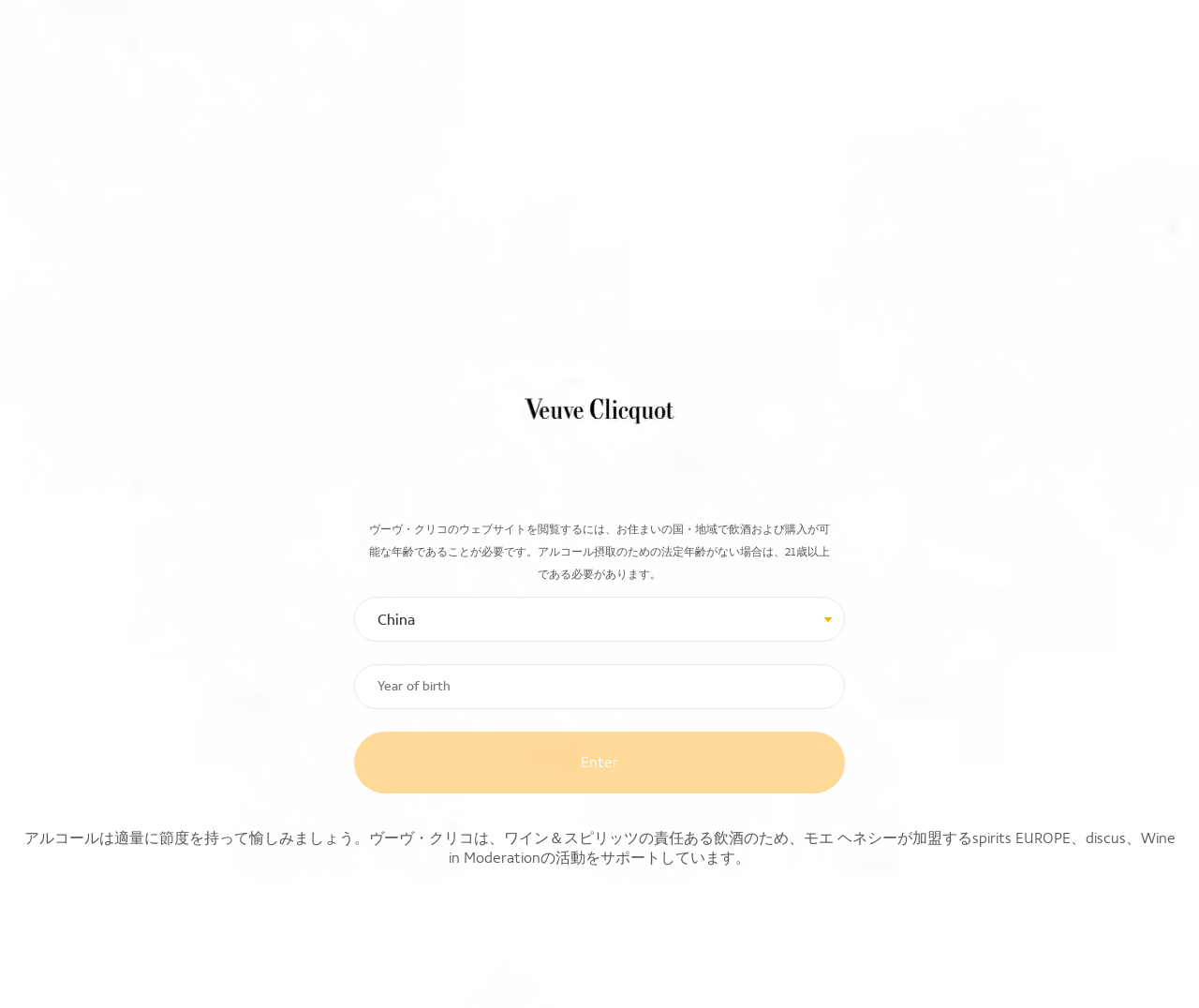Given the element description, predict the bounding box coordinates in the format (top-left x, top-left y, bottom-right x, bottom-right y), using floating point numbers between 0 and 1: name="year" placeholder="Year of birth"

[0.295, 0.659, 0.705, 0.703]